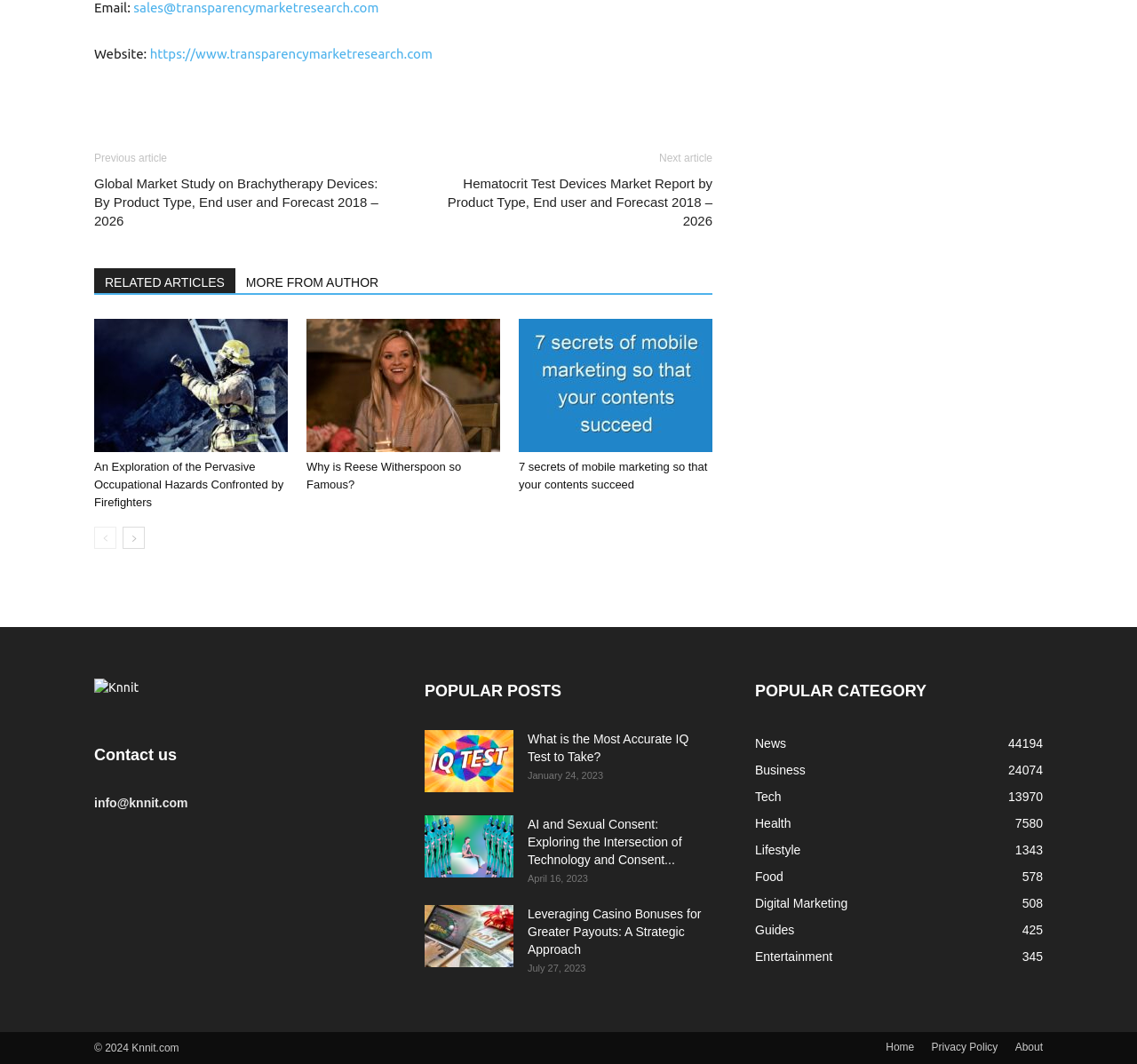What is the category with the most articles?
Refer to the image and answer the question using a single word or phrase.

News